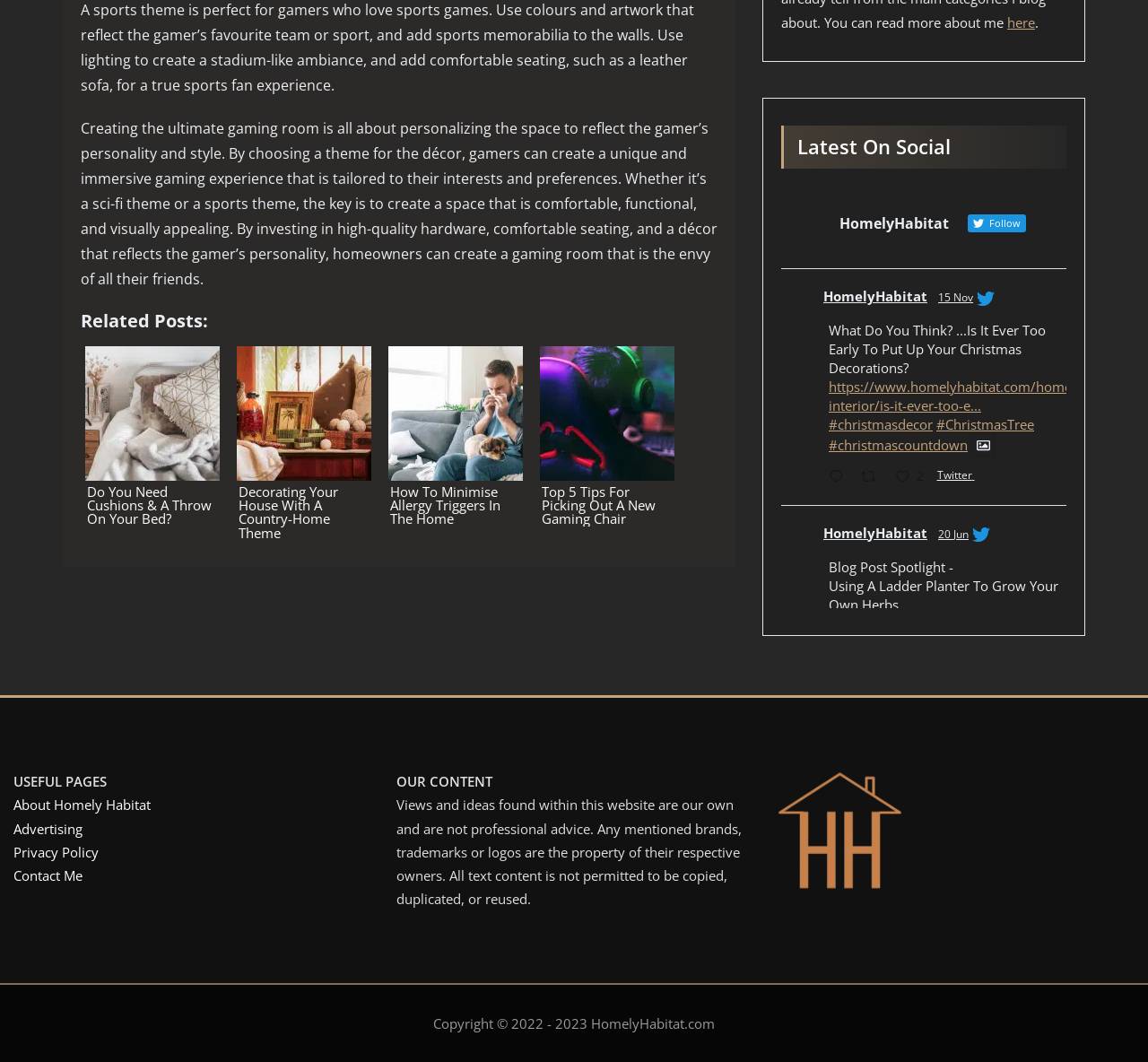Can you find the bounding box coordinates for the UI element given this description: "parent_node: Blog Post Spotlight -"? Provide the coordinates as four float numbers between 0 and 1: [left, top, right, bottom].

[0.808, 0.925, 0.827, 0.946]